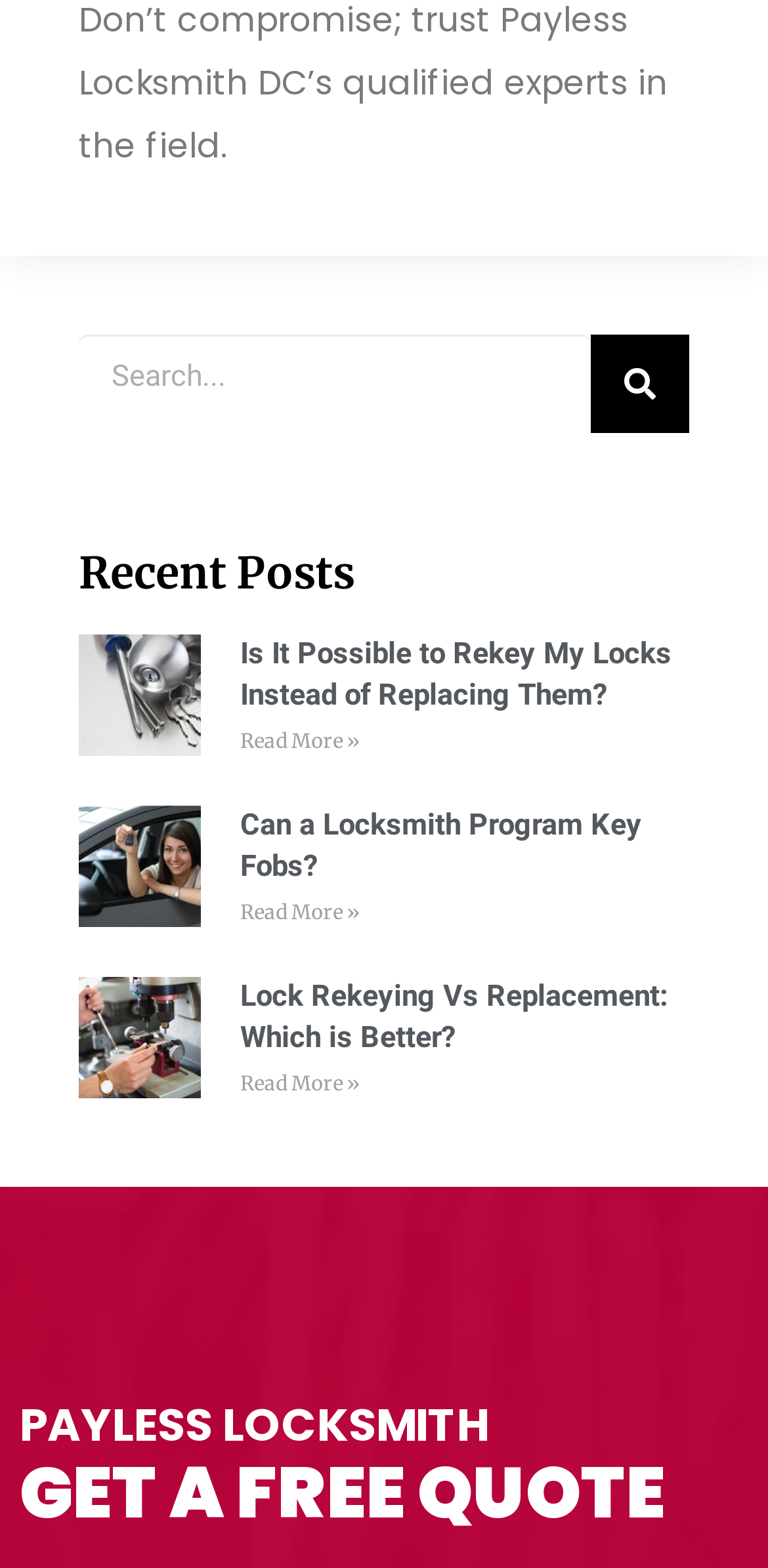Please give a succinct answer using a single word or phrase:
Can I get a free quote on this webpage?

Yes